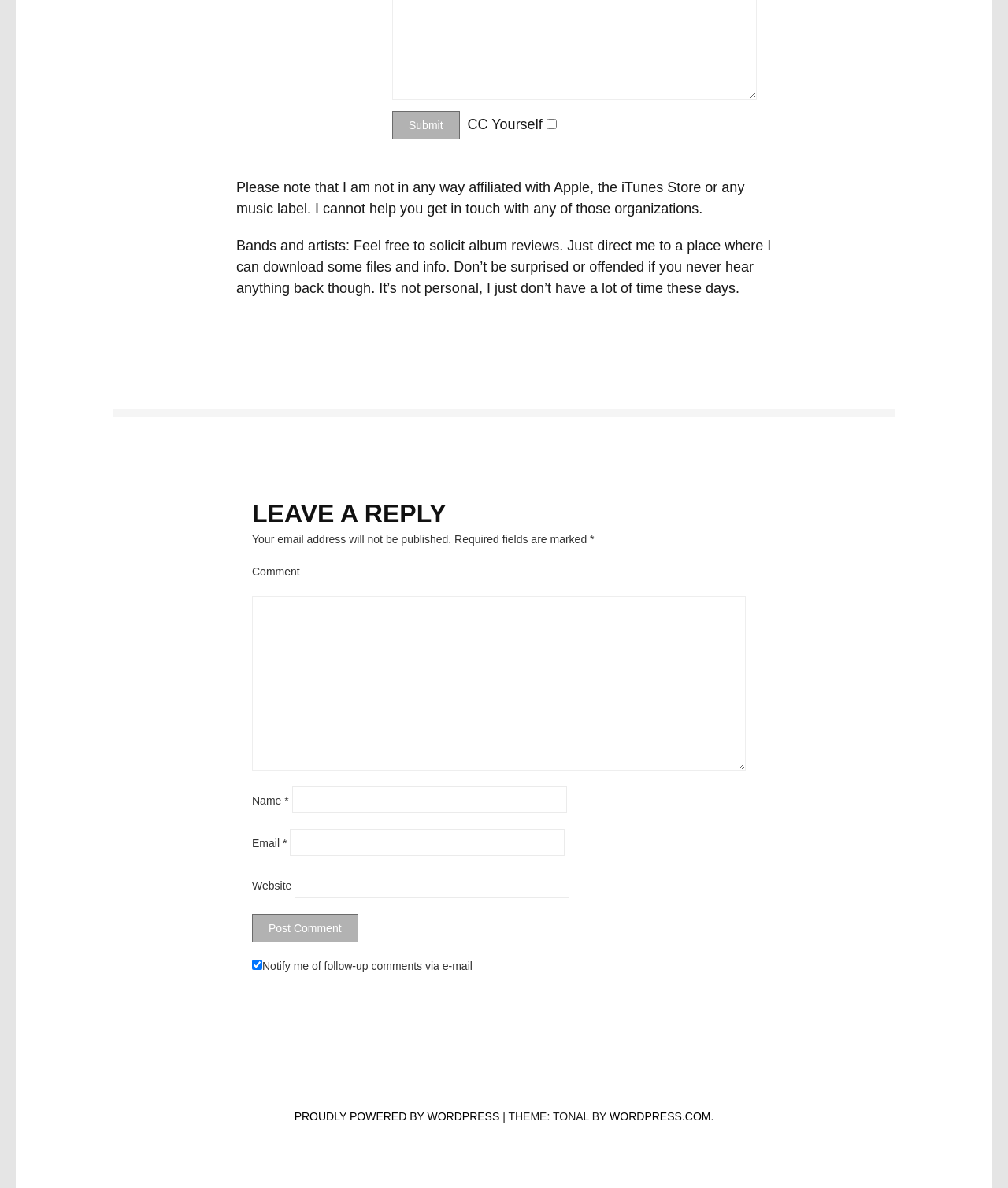Provide the bounding box coordinates of the HTML element described as: "Twitter". The bounding box coordinates should be four float numbers between 0 and 1, i.e., [left, top, right, bottom].

None